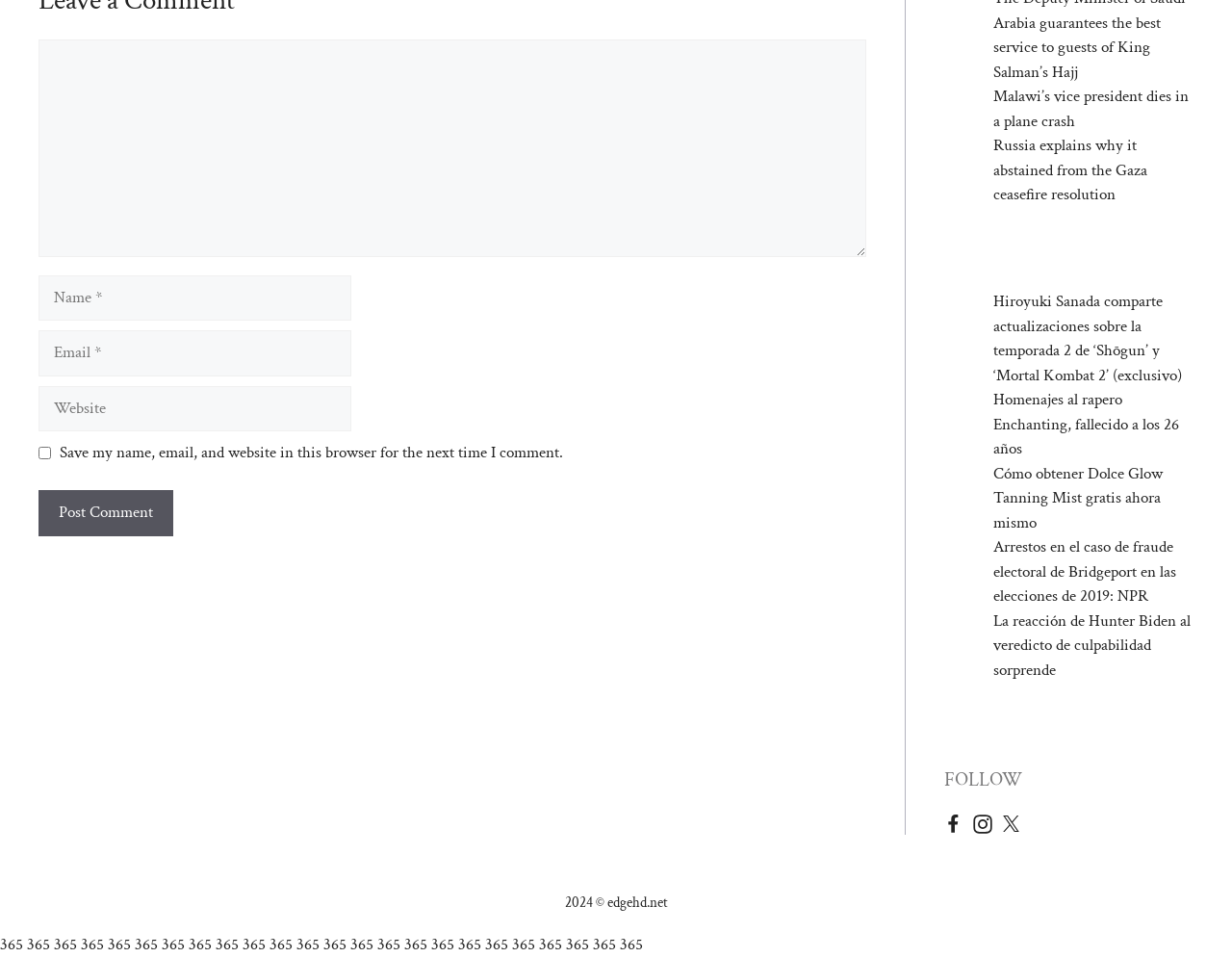Please indicate the bounding box coordinates of the element's region to be clicked to achieve the instruction: "Follow the website". Provide the coordinates as four float numbers between 0 and 1, i.e., [left, top, right, bottom].

[0.766, 0.798, 0.969, 0.829]